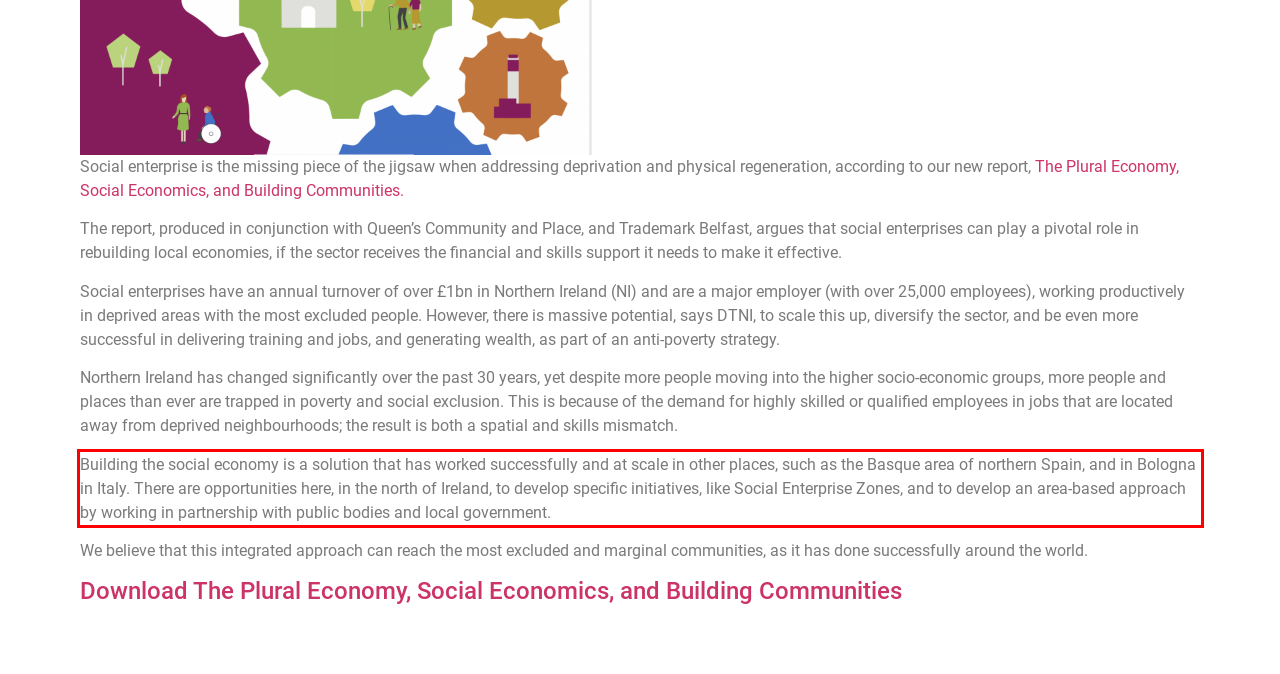Please analyze the provided webpage screenshot and perform OCR to extract the text content from the red rectangle bounding box.

Building the social economy is a solution that has worked successfully and at scale in other places, such as the Basque area of northern Spain, and in Bologna in Italy. There are opportunities here, in the north of Ireland, to develop specific initiatives, like Social Enterprise Zones, and to develop an area-based approach by working in partnership with public bodies and local government.